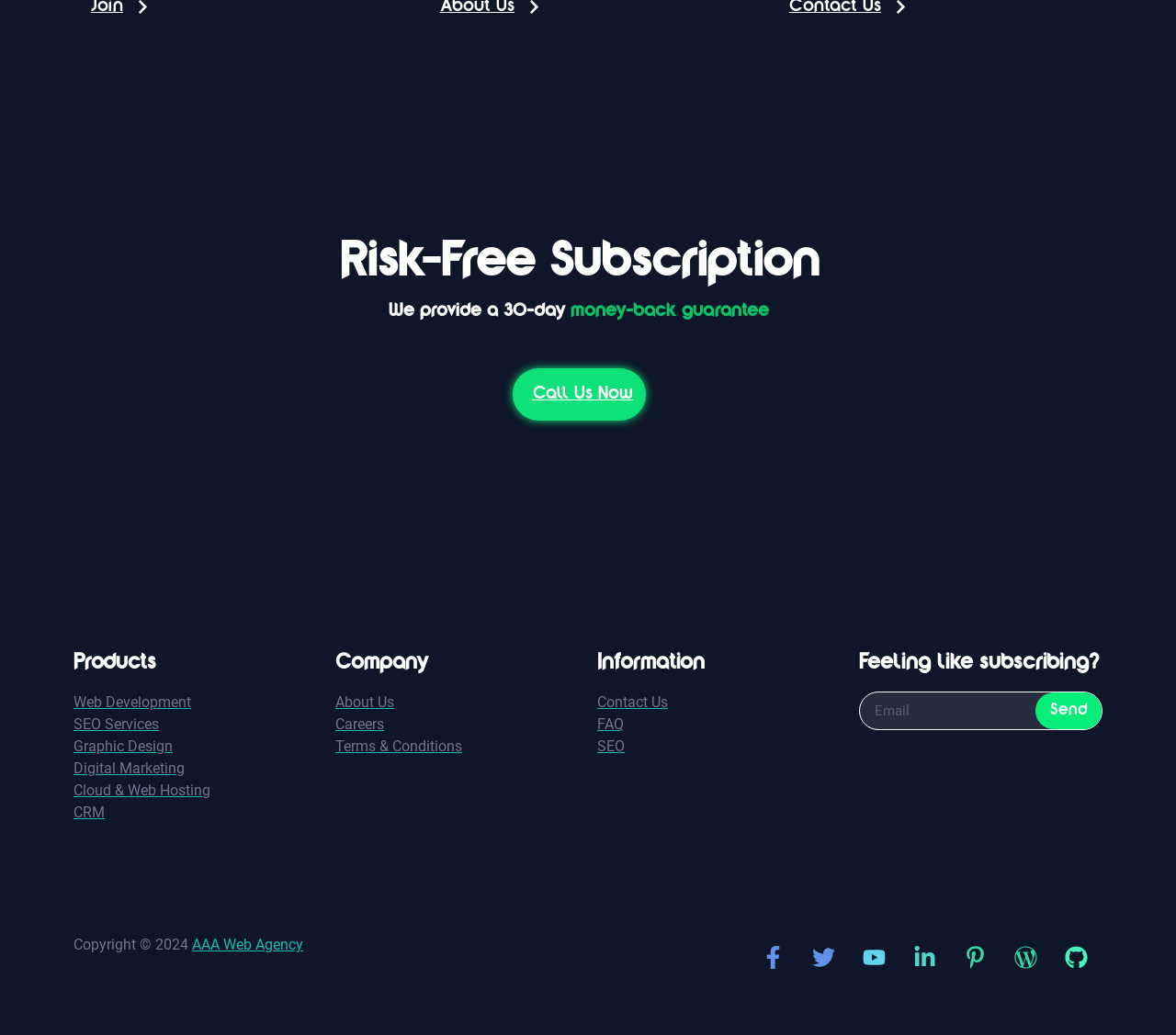Locate the bounding box coordinates of the element that needs to be clicked to carry out the instruction: "Click on the 'Contact Us' link". The coordinates should be given as four float numbers ranging from 0 to 1, i.e., [left, top, right, bottom].

[0.508, 0.668, 0.715, 0.69]